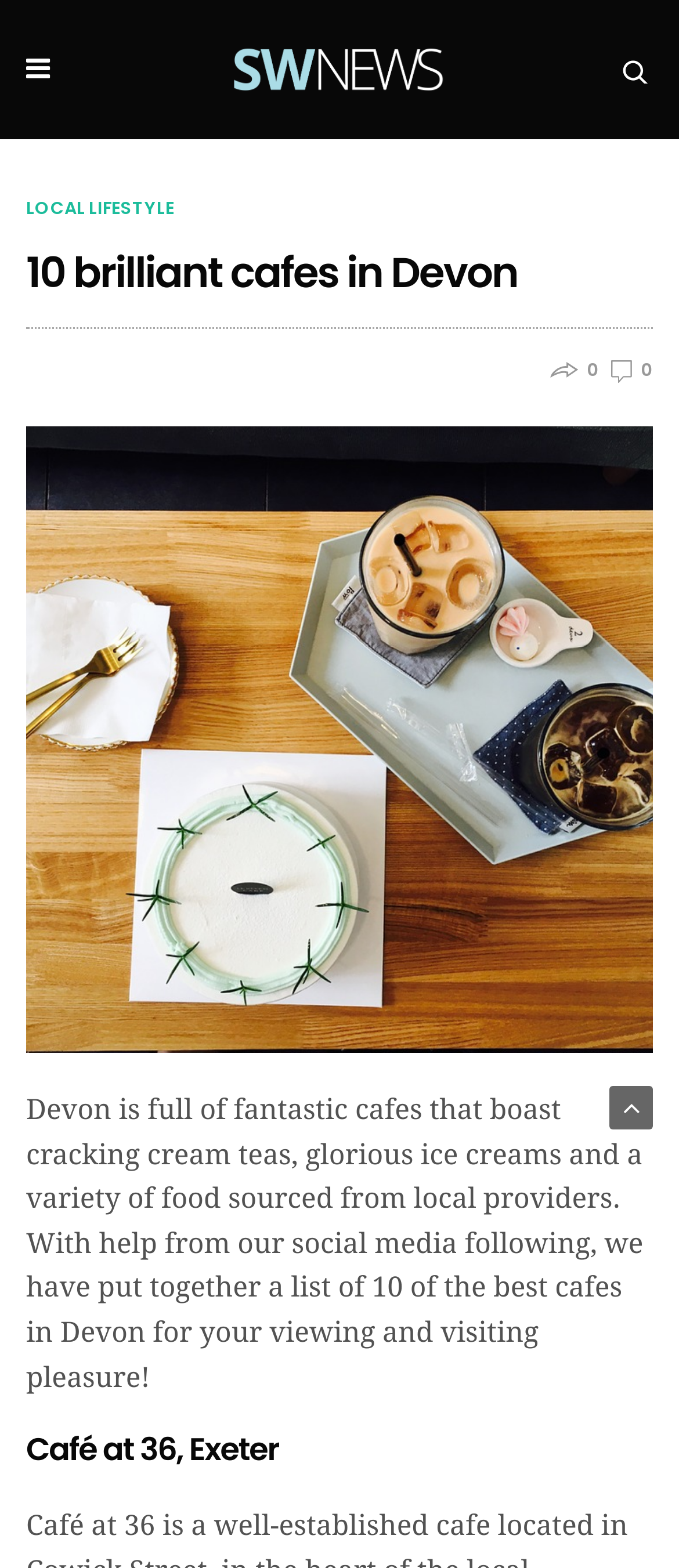Answer the question using only a single word or phrase: 
Is there a search function on the webpage?

Yes